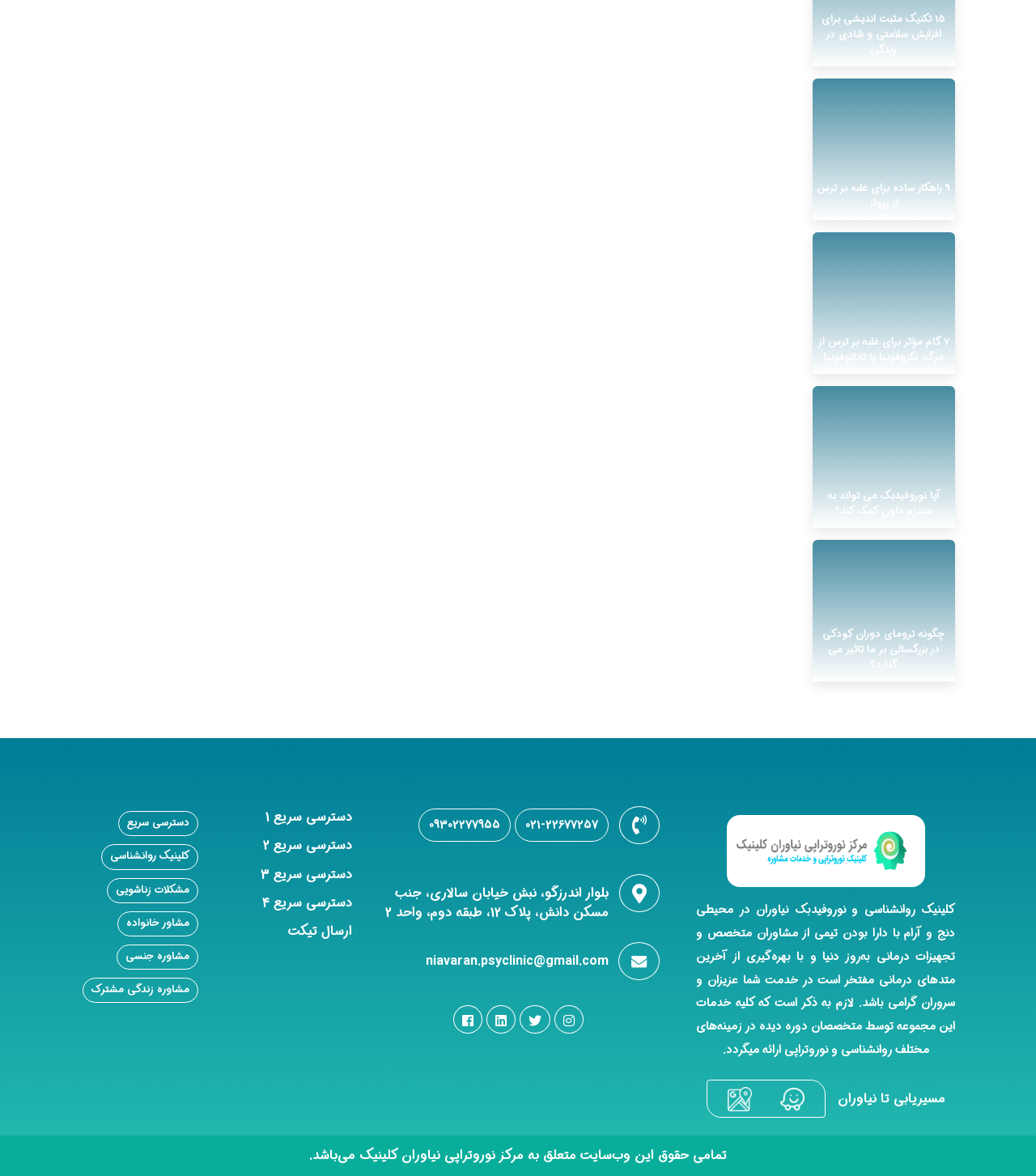Given the description of a UI element: "niavaran.psyclinic@gmail.com", identify the bounding box coordinates of the matching element in the webpage screenshot.

[0.411, 0.808, 0.587, 0.826]